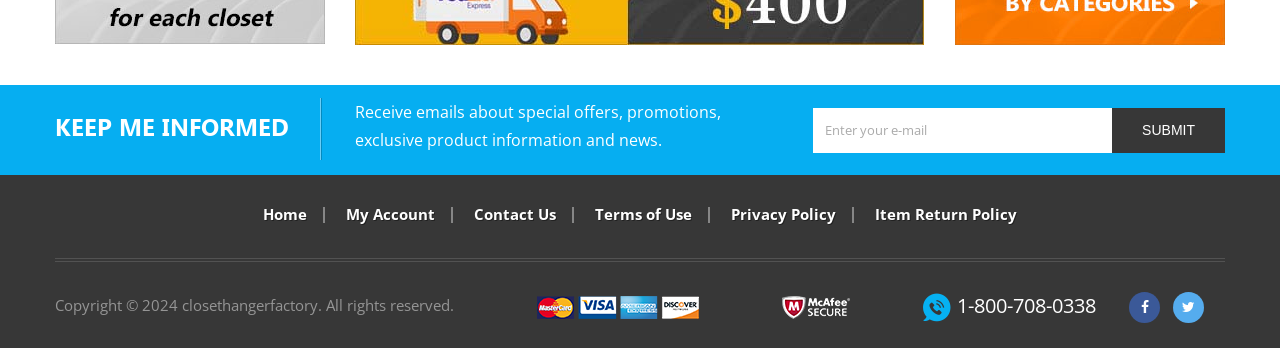Find the bounding box of the UI element described as: "Best Custom Writing Service Reviews". The bounding box coordinates should be given as four float values between 0 and 1, i.e., [left, top, right, bottom].

None